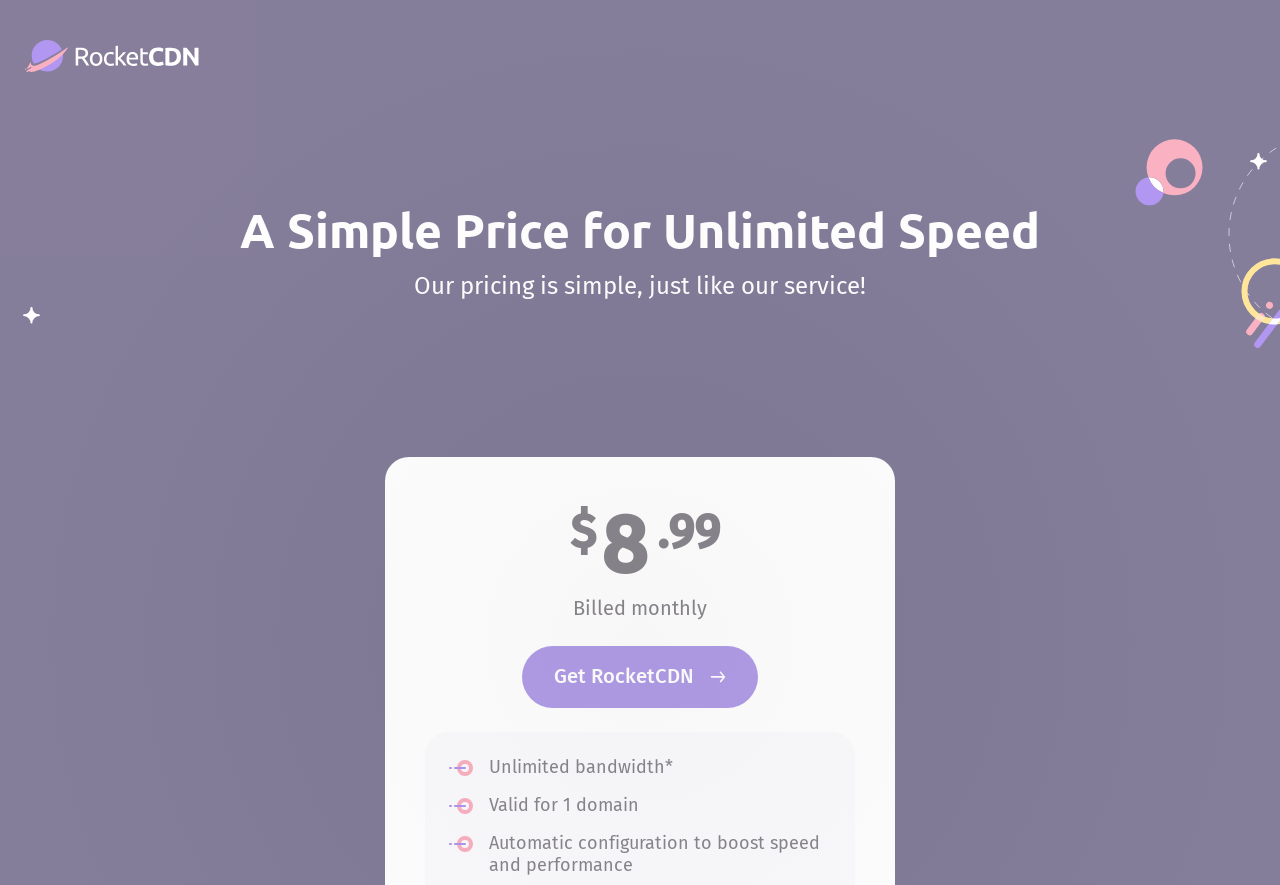How many domains are supported by the pricing plan?
Could you please answer the question thoroughly and with as much detail as possible?

I can see that the pricing plan supports '1 domain', which is mentioned as a feature of the pricing plan.